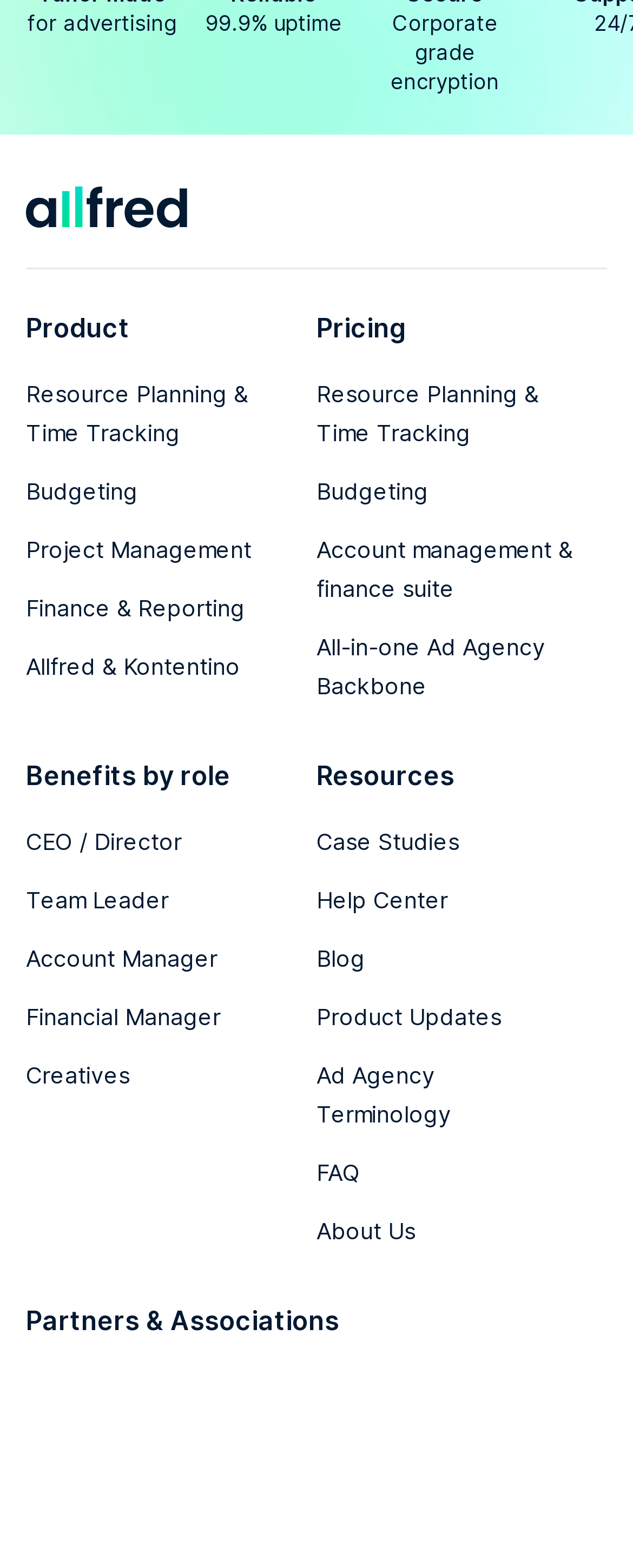Please identify the bounding box coordinates of the element I need to click to follow this instruction: "read Blog".

[0.5, 0.602, 0.577, 0.62]